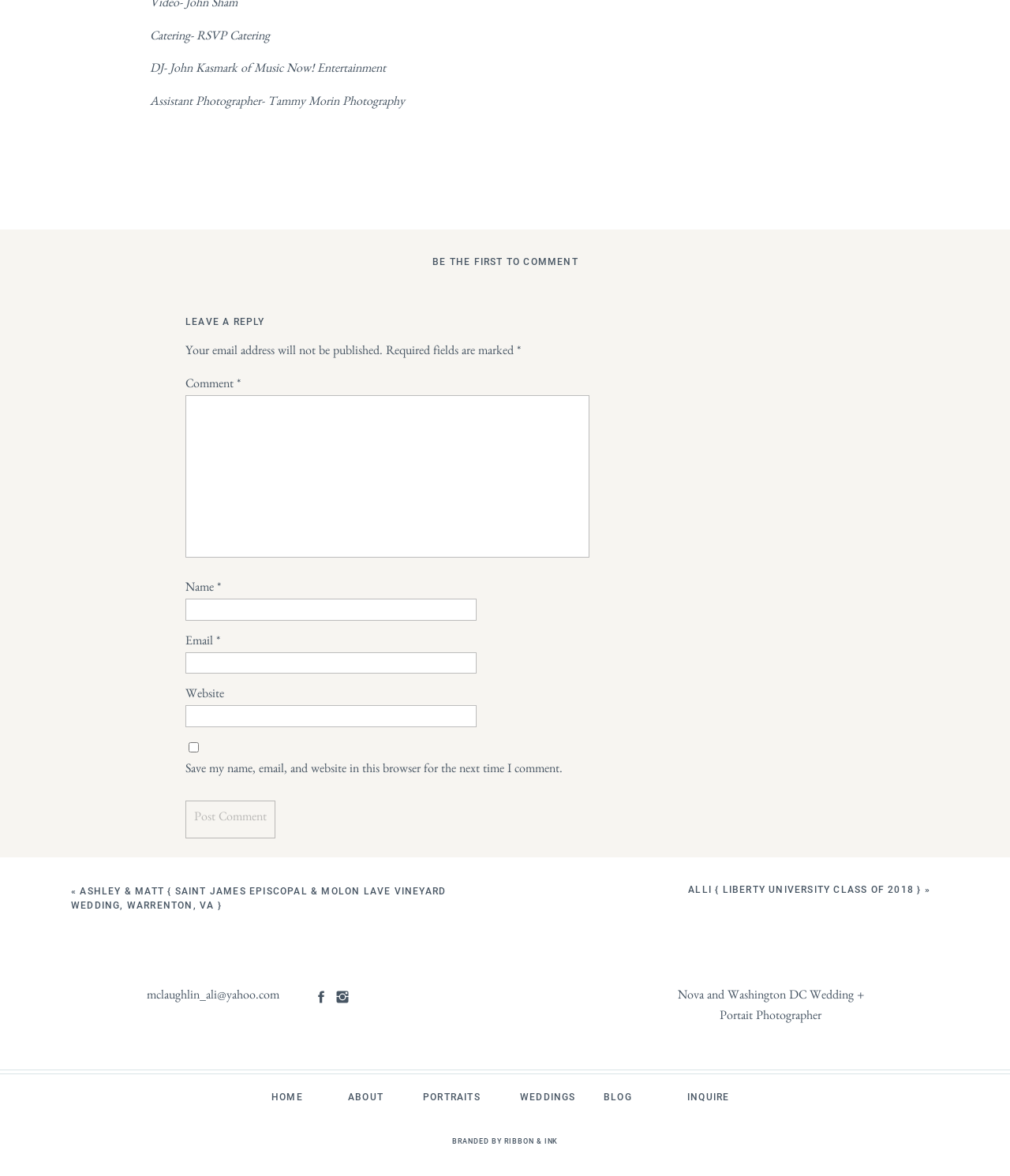Determine the bounding box coordinates for the clickable element to execute this instruction: "Leave a reply". Provide the coordinates as four float numbers between 0 and 1, i.e., [left, top, right, bottom].

[0.184, 0.268, 0.816, 0.28]